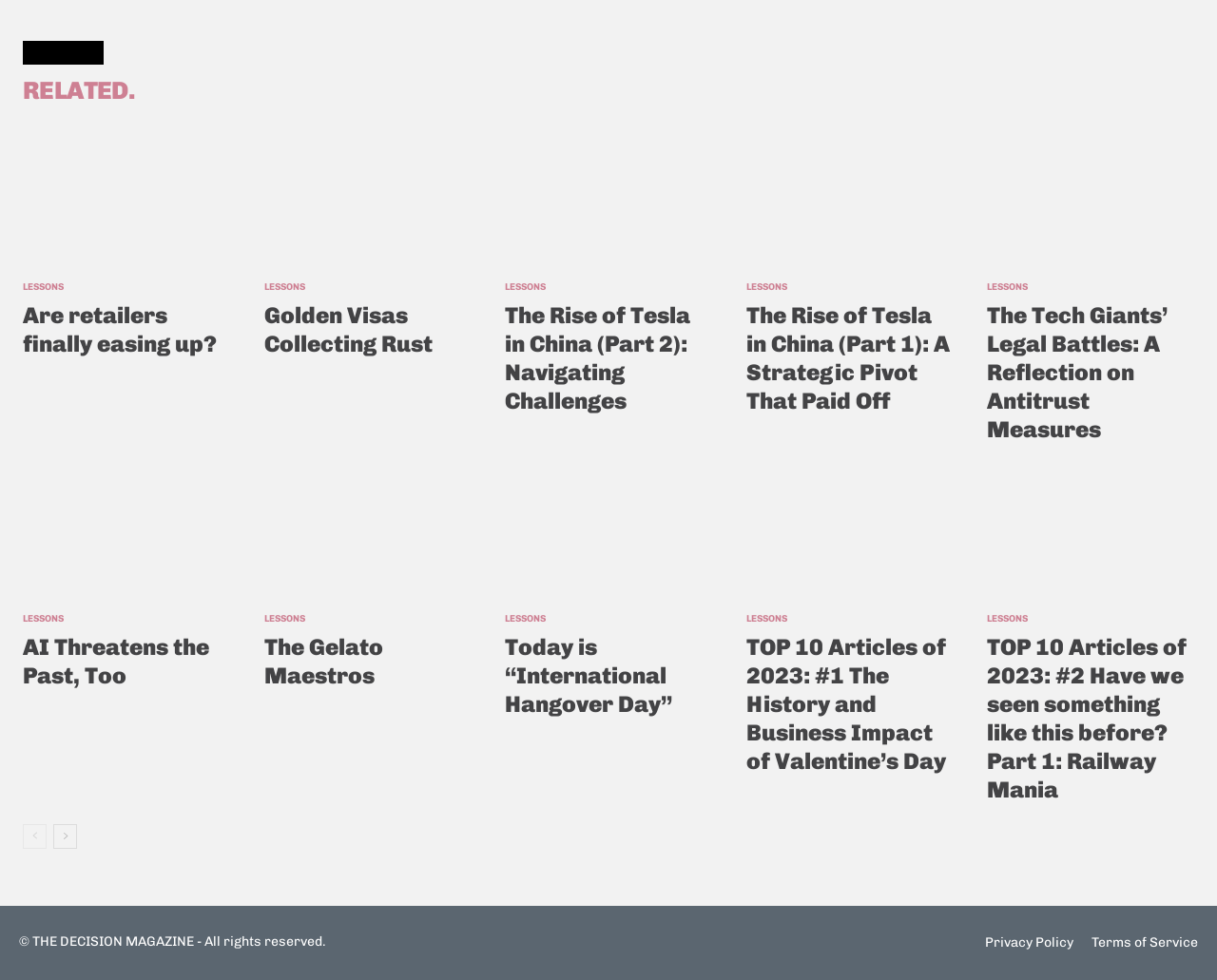Determine the bounding box coordinates for the clickable element to execute this instruction: "Read 'The Rise of Tesla in China (Part 2): Navigating Challenges' article". Provide the coordinates as four float numbers between 0 and 1, i.e., [left, top, right, bottom].

[0.415, 0.131, 0.585, 0.269]